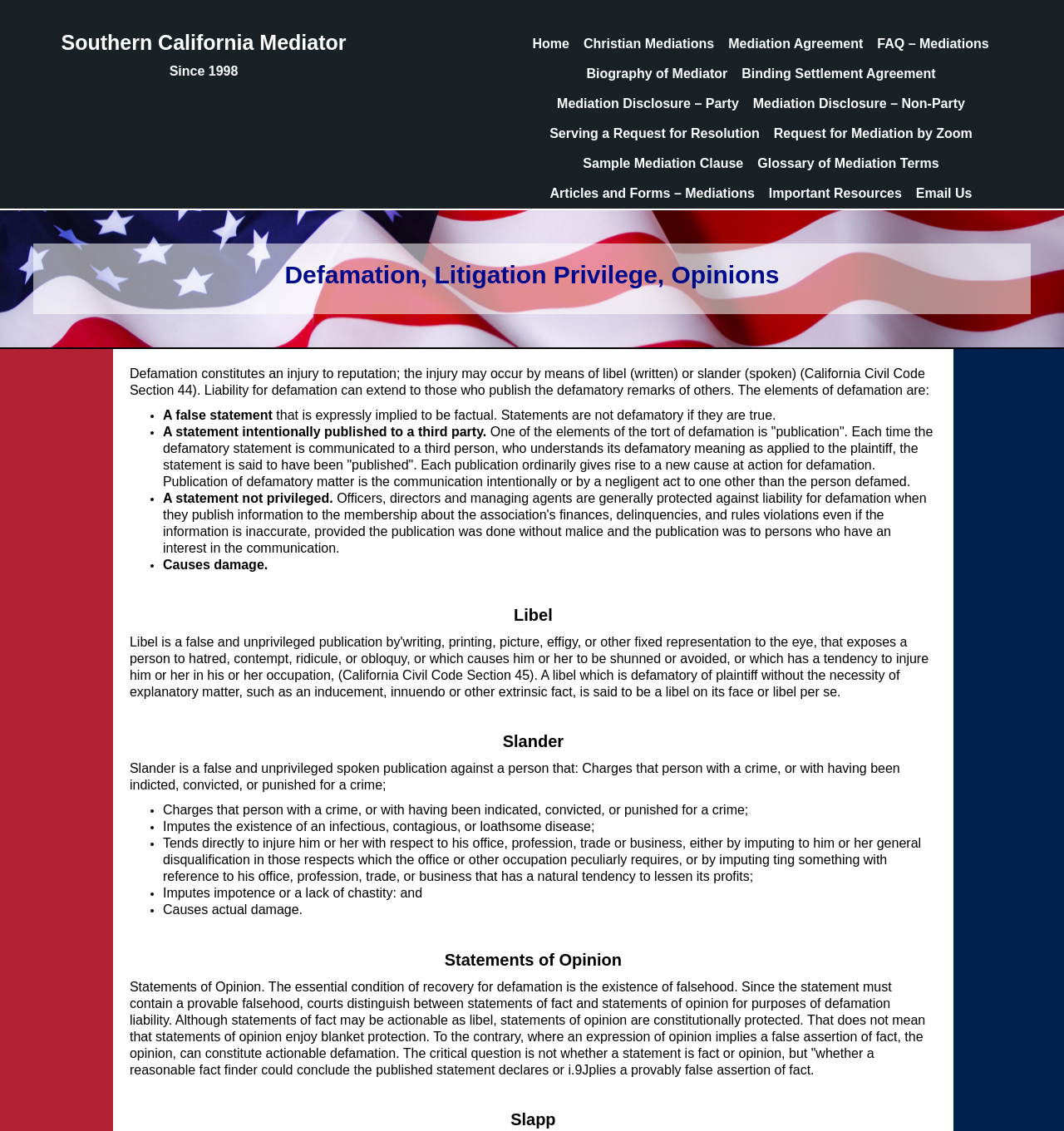What is the essential condition of recovery for defamation?
Look at the image and construct a detailed response to the question.

The webpage states 'The essential condition of recovery for defamation is the existence of falsehood' which implies that the existence of falsehood is a necessary condition for defamation.